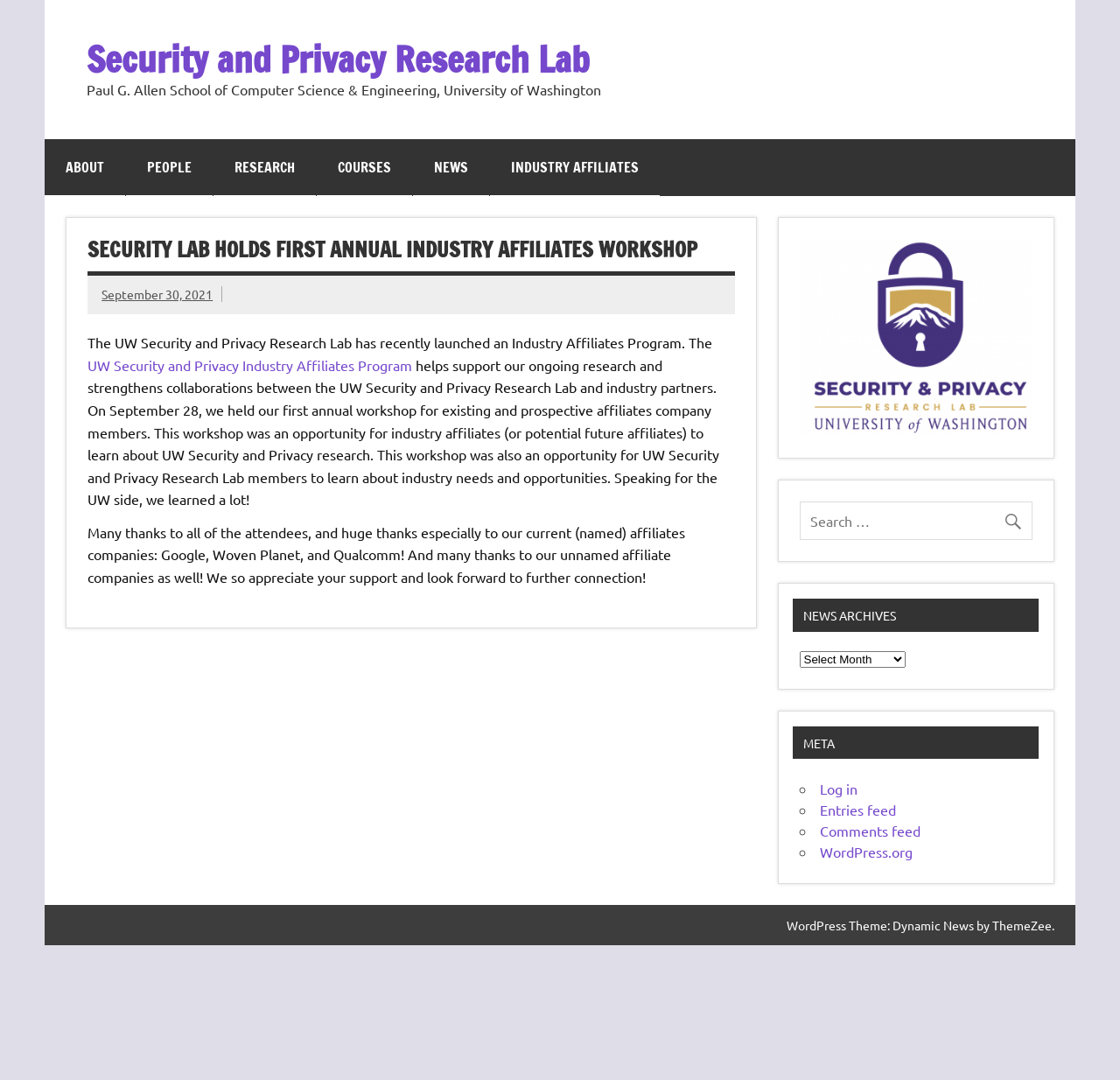Can you show the bounding box coordinates of the region to click on to complete the task described in the instruction: "Visit Security and Privacy Research Lab"?

[0.078, 0.032, 0.527, 0.078]